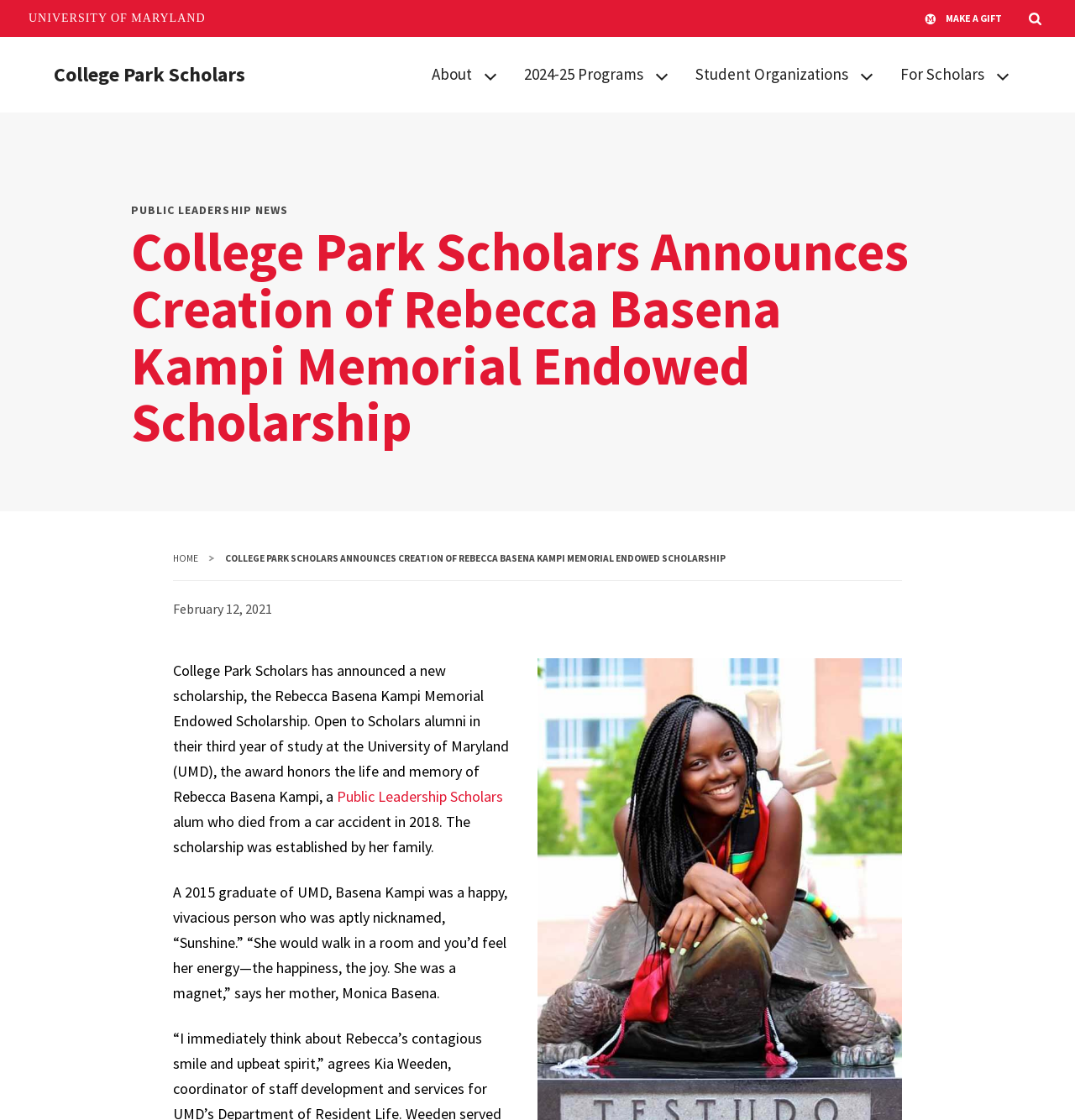What is the year of graduation of Rebecca Basena Kampi?
Provide an in-depth and detailed answer to the question.

The webpage mentions that Rebecca Basena Kampi was a 2015 graduate of the University of Maryland.